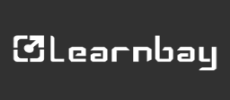What is the purpose of the call-to-action text?
Refer to the image and provide a one-word or short phrase answer.

To enroll in data science courses